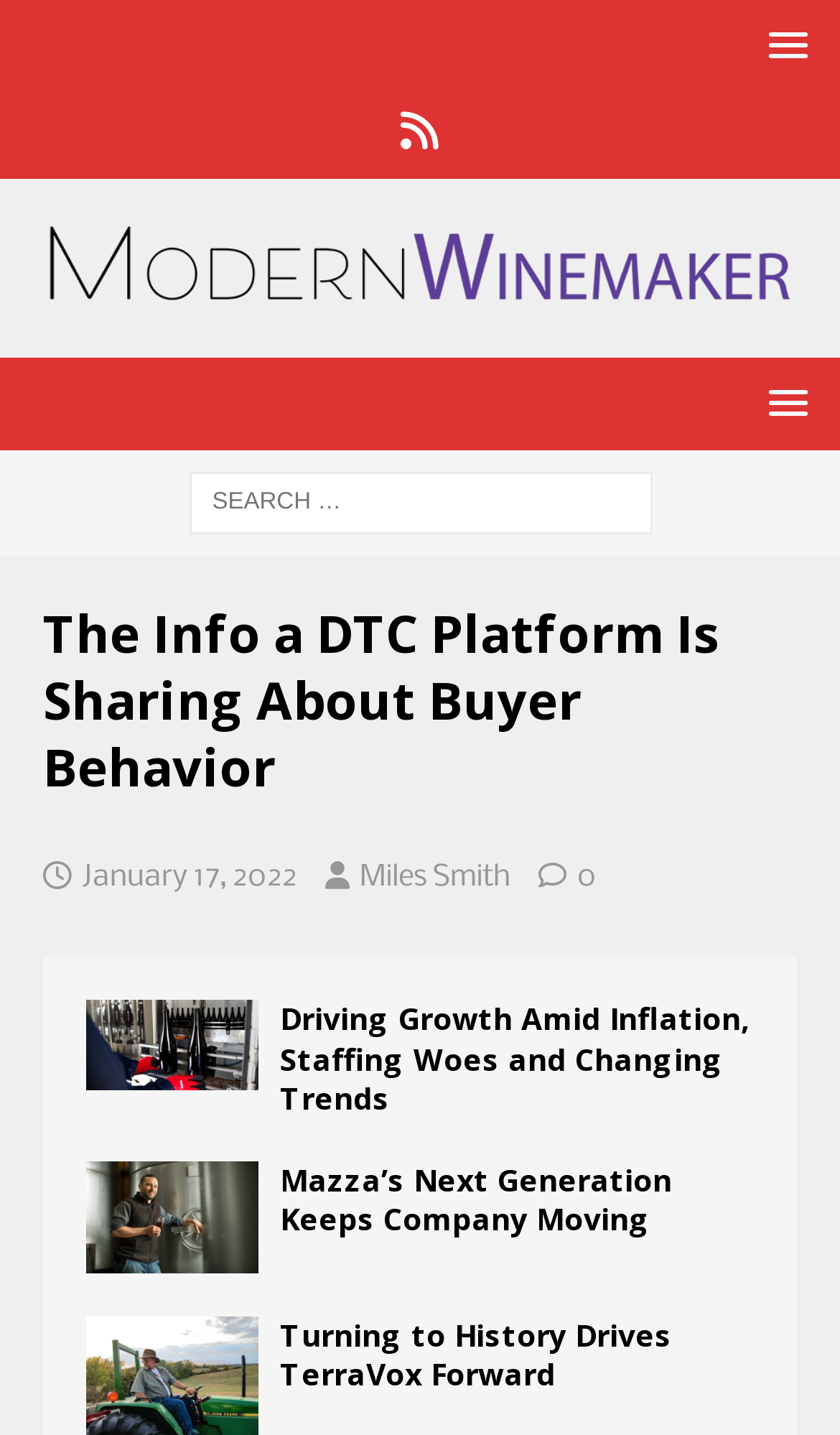Identify the bounding box coordinates of the area that should be clicked in order to complete the given instruction: "Read the article 'Mazza’s Next Generation Keeps Company Moving'". The bounding box coordinates should be four float numbers between 0 and 1, i.e., [left, top, right, bottom].

[0.103, 0.809, 0.308, 0.887]